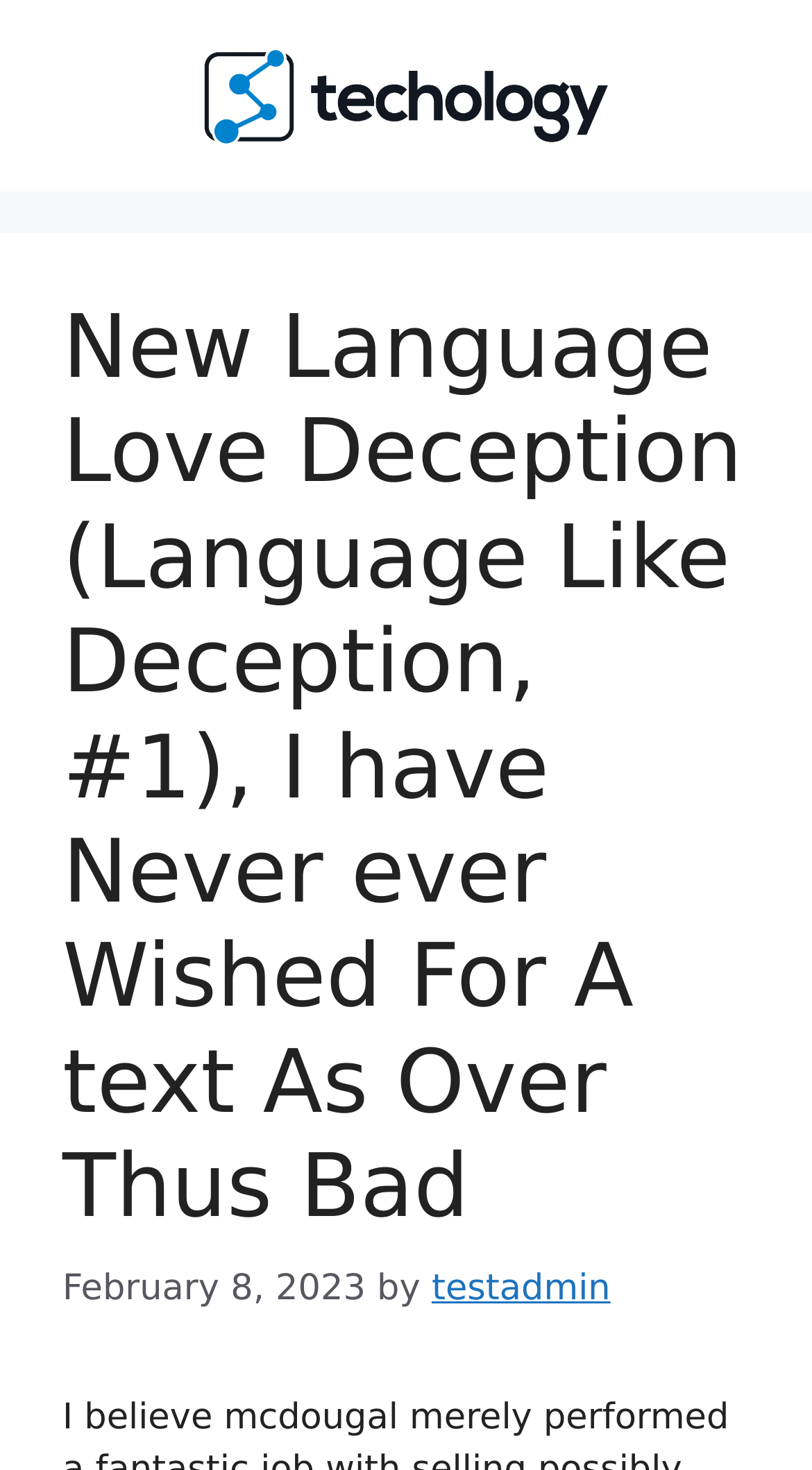What is the principal heading displayed on the webpage?

New Language Love Deception (Language Like Deception, #1), I have Never ever Wished For A text As Over Thus Bad